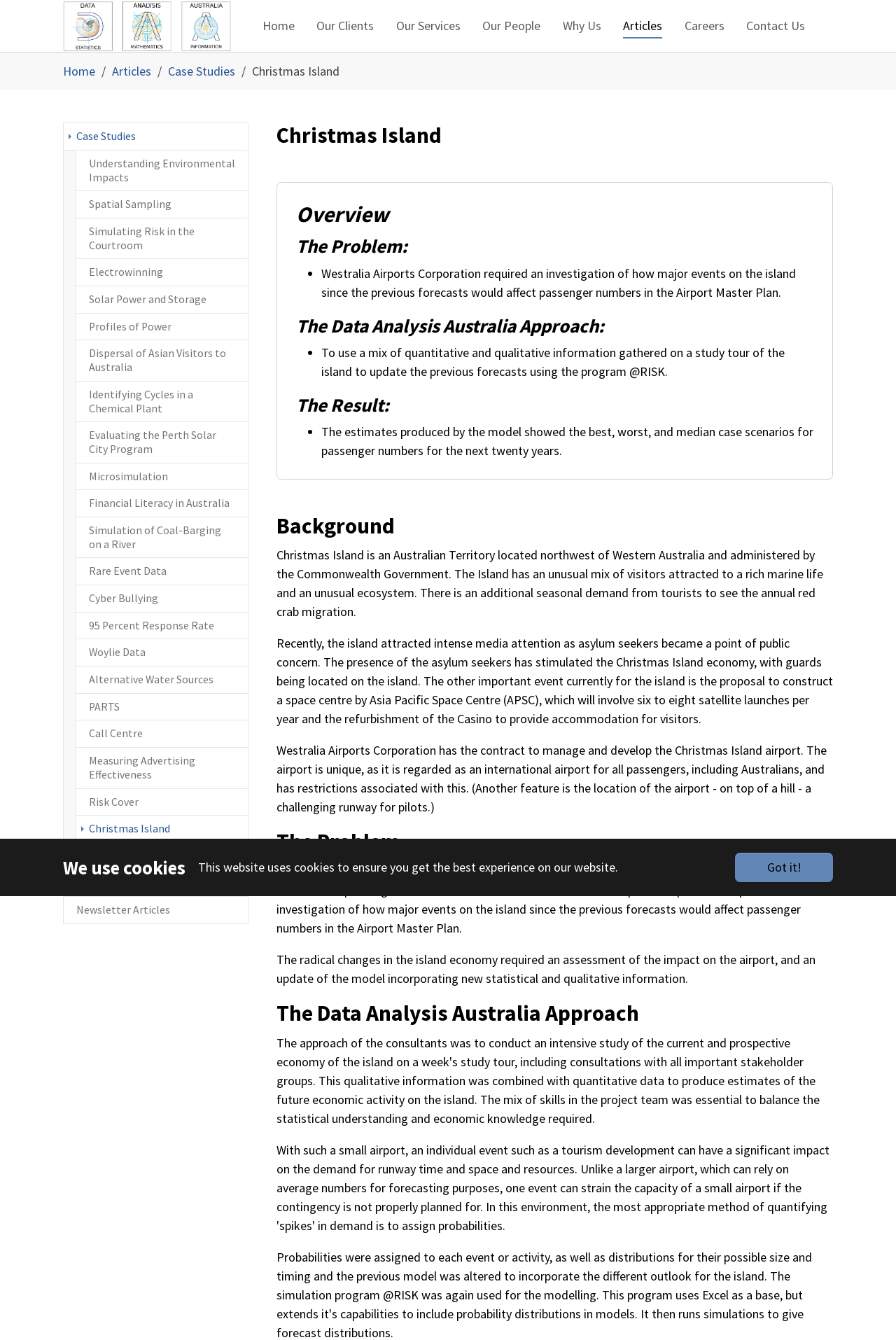Provide an in-depth description of the elements and layout of the webpage.

The webpage is about Christmas Island, a case study by Data Analysis Australia. At the top, there is a dialog box with a heading "We use cookies" and a button "Got it!" to acknowledge the use of cookies on the website. Below this, there is a logo and a link to "Data Analysis Australia" on the top left corner. 

To the right of the logo, there is a main navigation menu with links to "Home", "Our Clients", "Our Services", "Our People", "Why Us", "Articles", "Careers", and "Contact Us". 

Below the navigation menu, there is a breadcrumb navigation with links to "Home", "Articles", and "Case Studies". The current page is highlighted as "Christmas Island". 

The main content of the page is divided into sections with headings "Christmas Island", "Overview", "The Problem:", "The Data Analysis Australia Approach:", and "The Result:". Each section contains descriptive text and bullet points summarizing the case study. 

The "Background" section provides information about Christmas Island, its unique ecosystem, and recent events that have affected the island's economy. The "The Problem" section explains the need for an investigation into how these events would affect passenger numbers in the Airport Master Plan. 

The "The Data Analysis Australia Approach" section describes the methodology used to update the previous forecasts, and "The Result" section presents the outcomes of the study. 

On the right side of the page, there is a subnavigation menu with links to various case studies, including the current one, "Christmas Island". 

At the bottom of the page, there is a link to "Scroll to top".